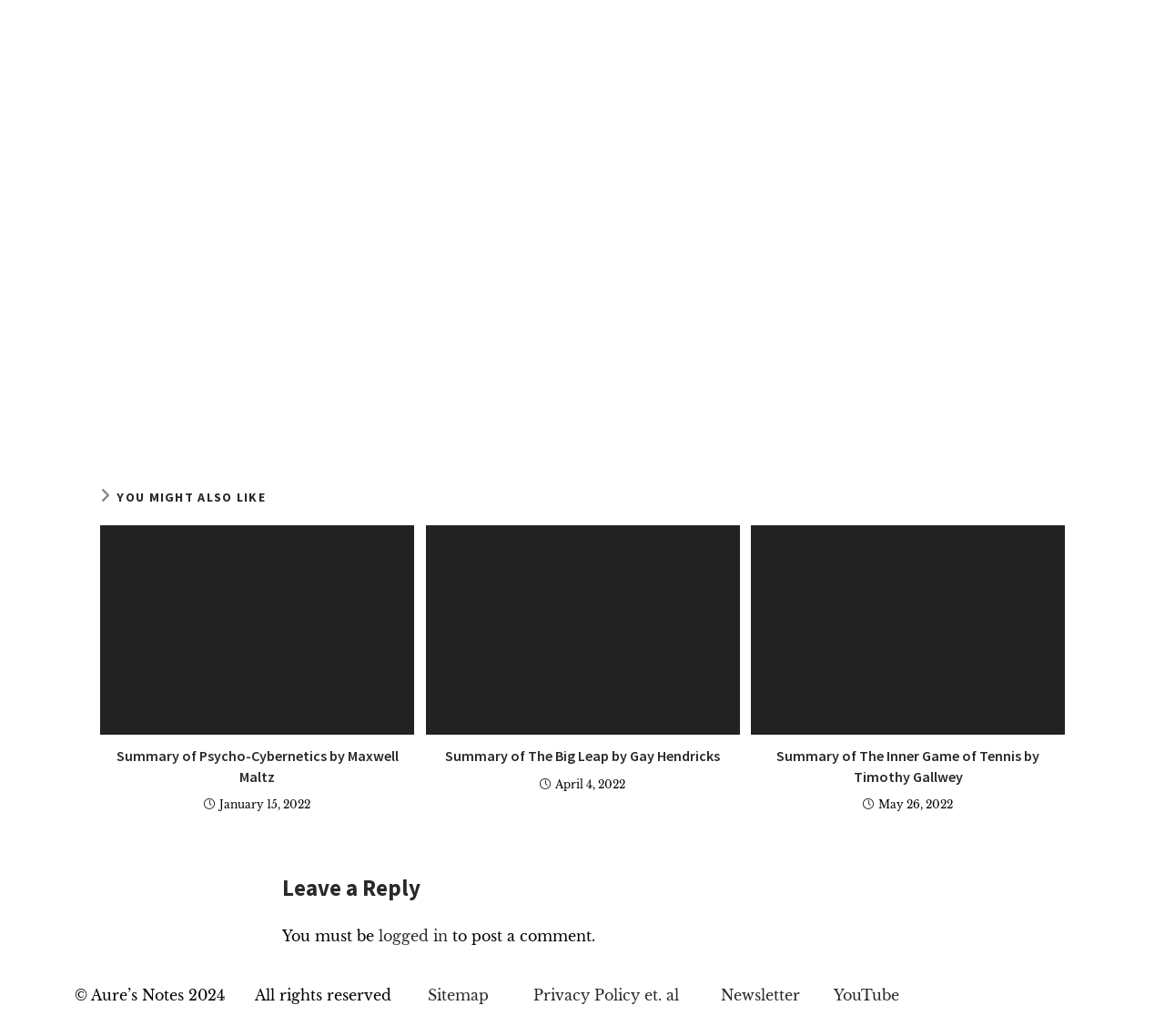Find the bounding box coordinates of the element to click in order to complete the given instruction: "Read the summary of 'The Big Leap' by Gay Hendricks."

[0.375, 0.72, 0.625, 0.739]